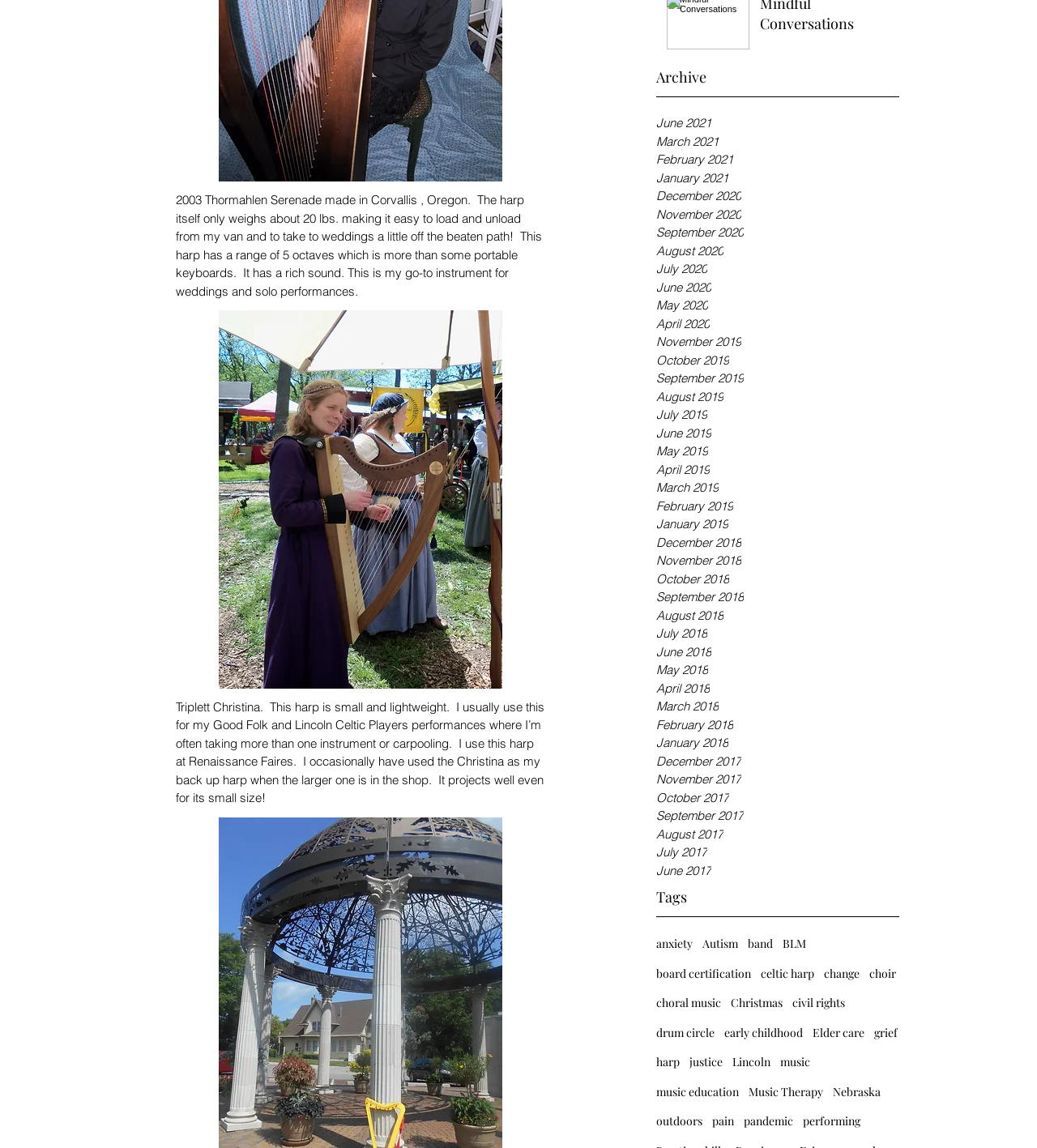Predict the bounding box coordinates of the UI element that matches this description: "music". The coordinates should be in the format [left, top, right, bottom] with each value between 0 and 1.

[0.752, 0.917, 0.781, 0.934]